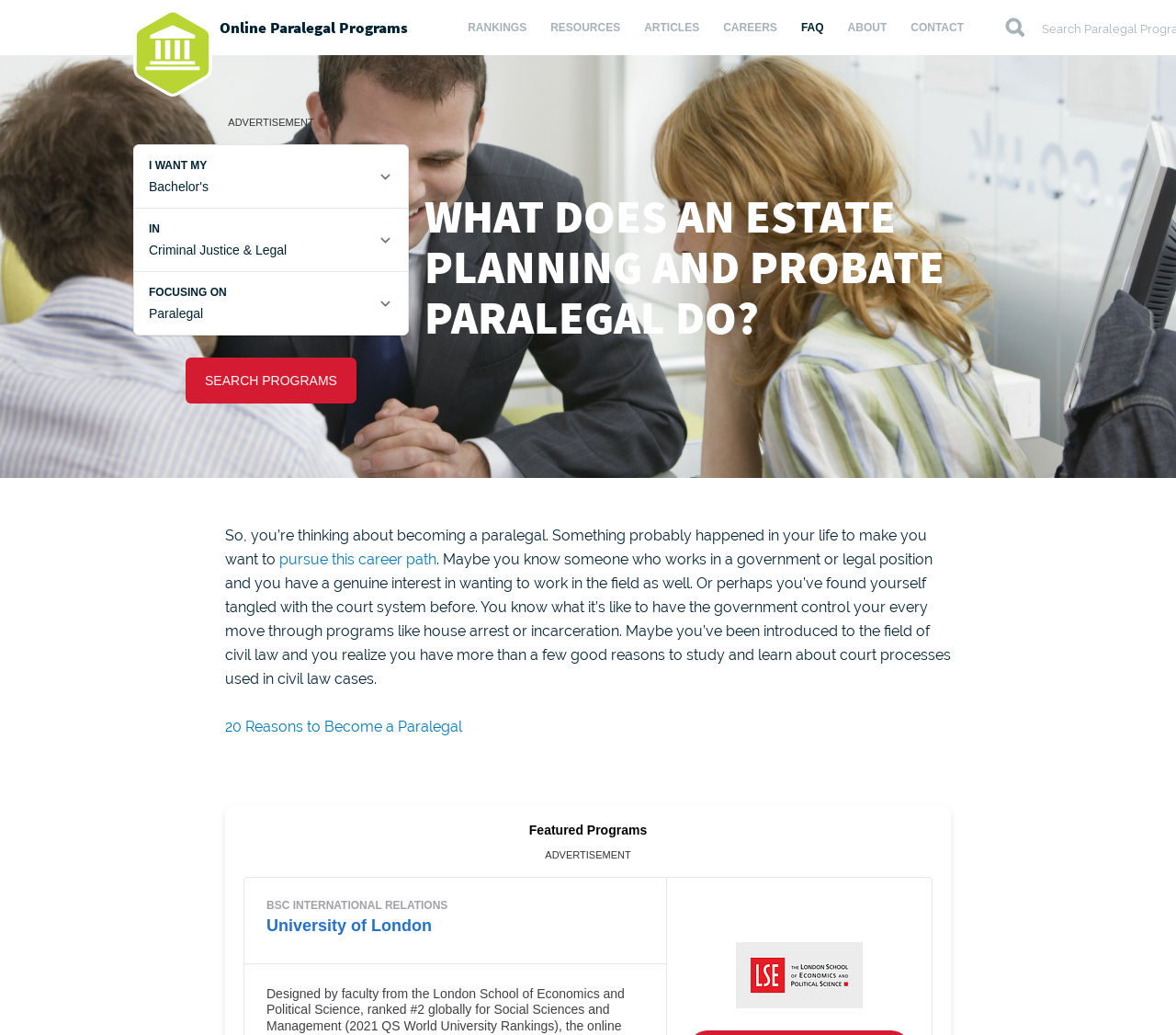Locate the bounding box of the UI element described by: "Online Paralegal Programs" in the given webpage screenshot.

[0.113, 0.0, 0.347, 0.093]